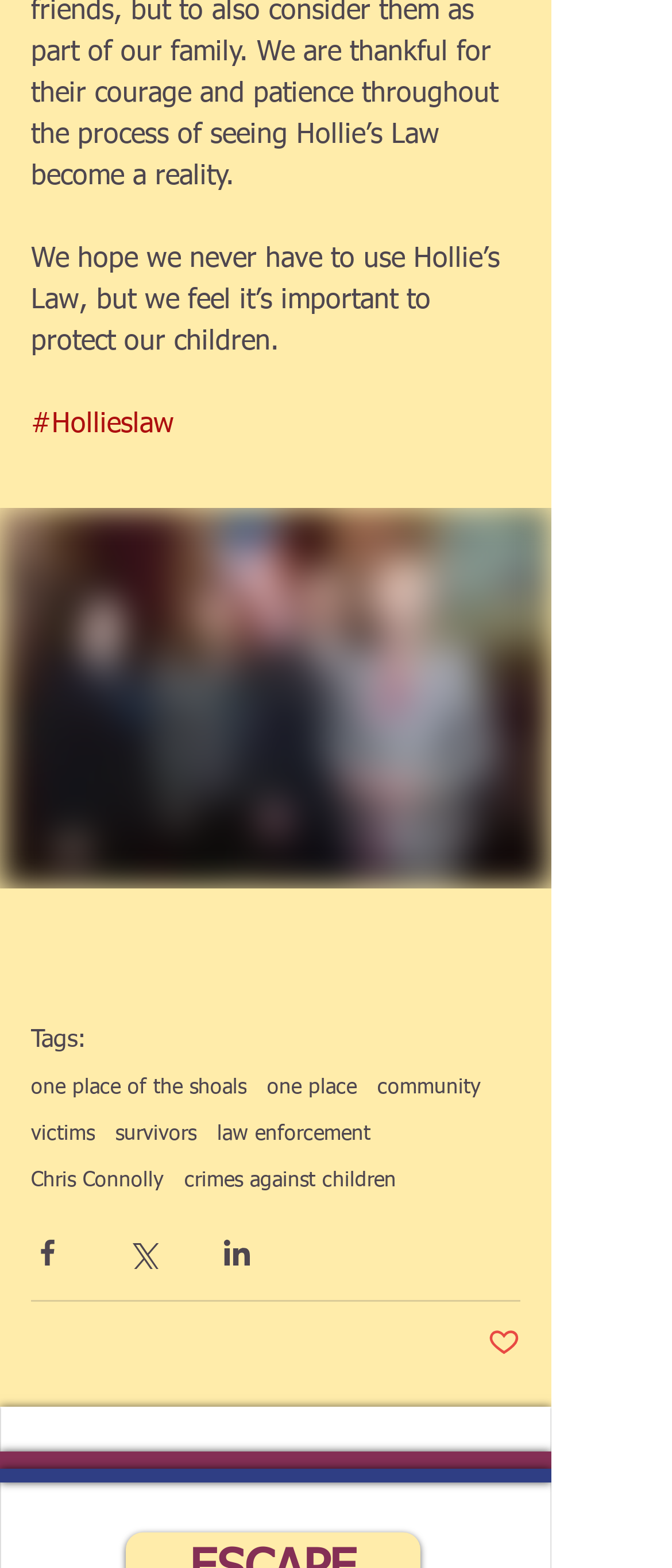Can you show the bounding box coordinates of the region to click on to complete the task described in the instruction: "Explore the tag 'one place of the shoals'"?

[0.046, 0.686, 0.367, 0.703]